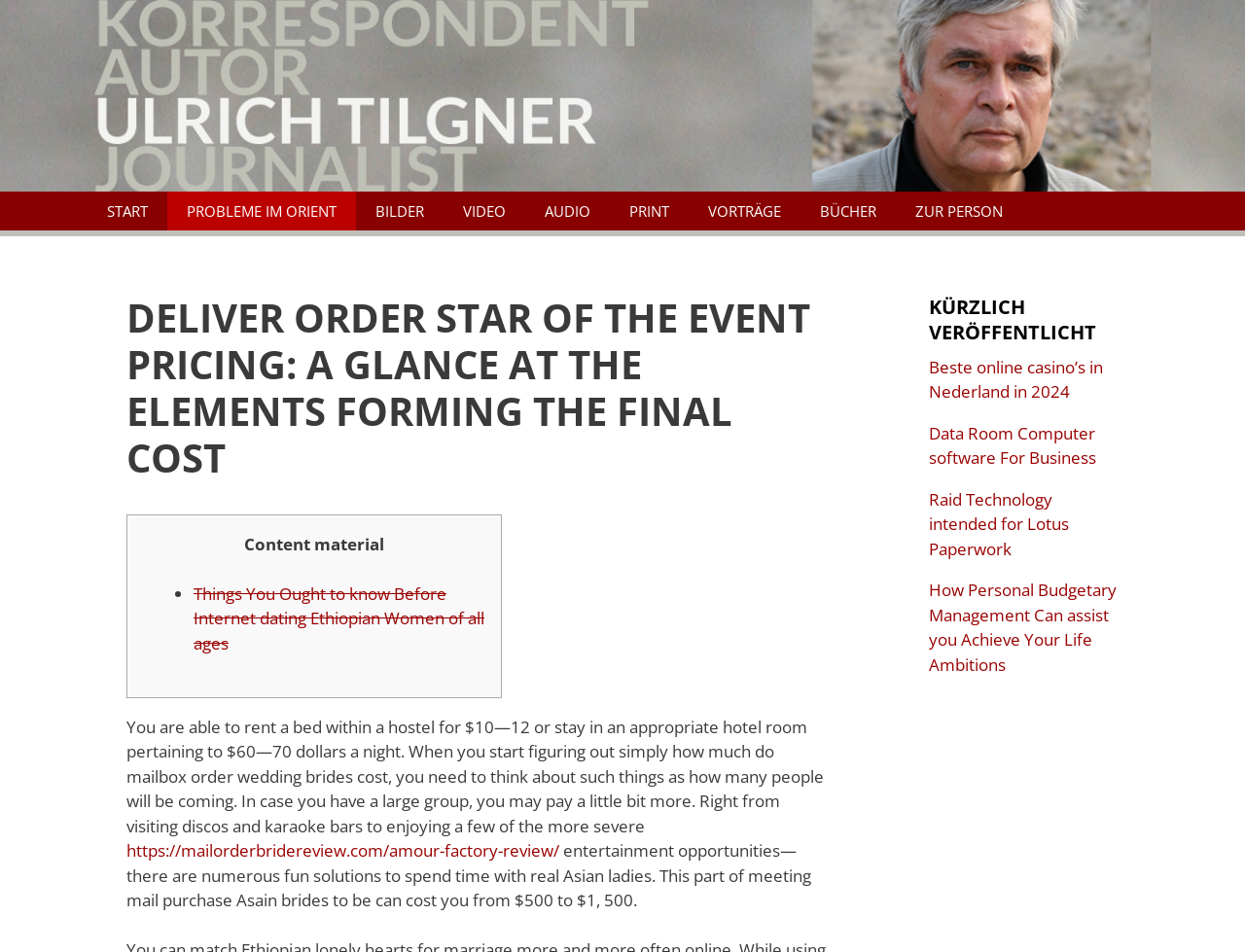Based on the image, provide a detailed and complete answer to the question: 
What is the range of cost for entertainment opportunities?

According to the text 'This part of meeting mail purchase Asain brides to be can cost you from $500 to $1, 500.', it can be determined that the range of cost for entertainment opportunities is between $500 and $1,500.